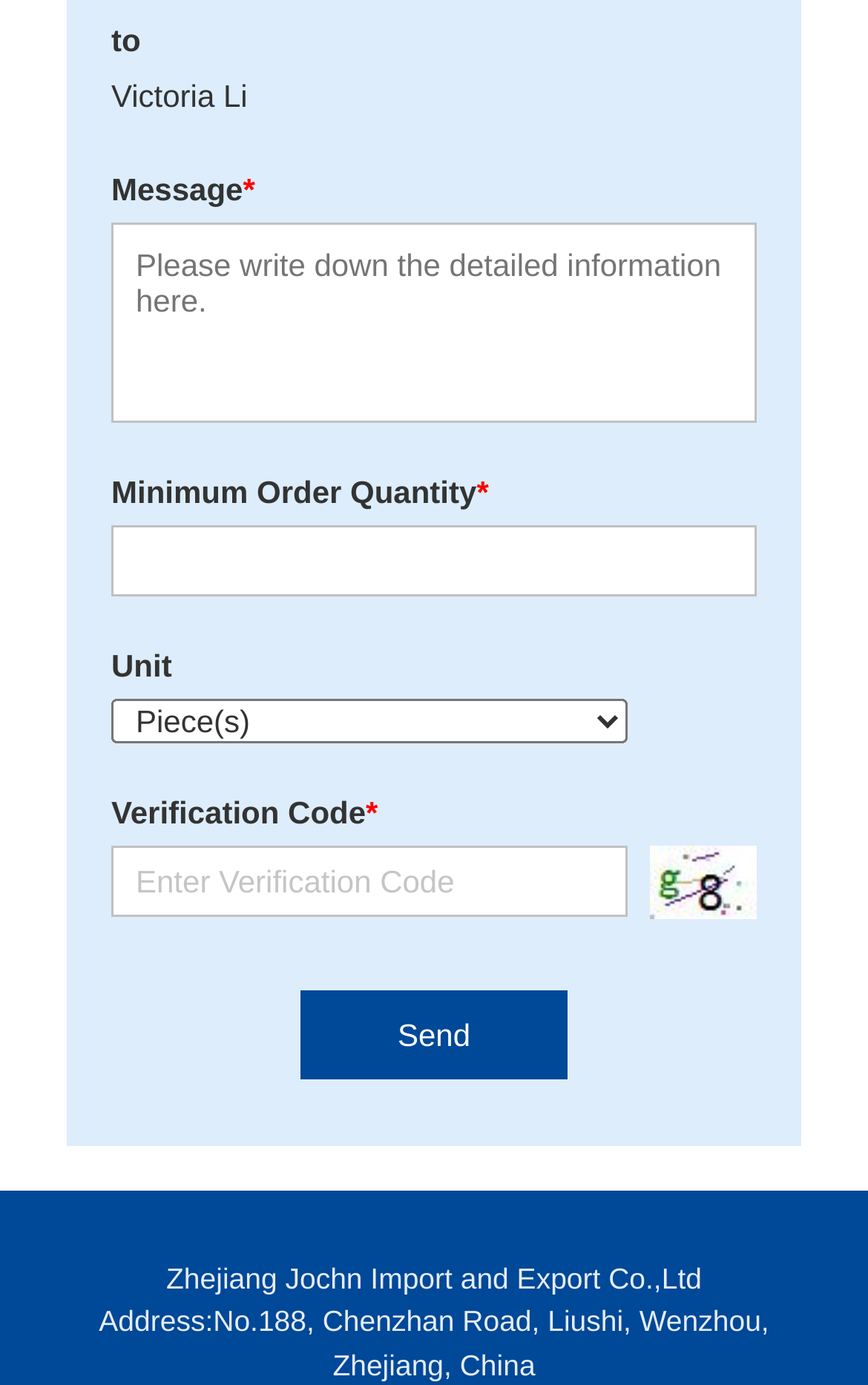What is the purpose of the verification code?
Please answer the question with a detailed response using the information from the screenshot.

The purpose of the verification code is to verify, which is indicated by the static text 'Verification Code' and the textbox to enter the verification code.